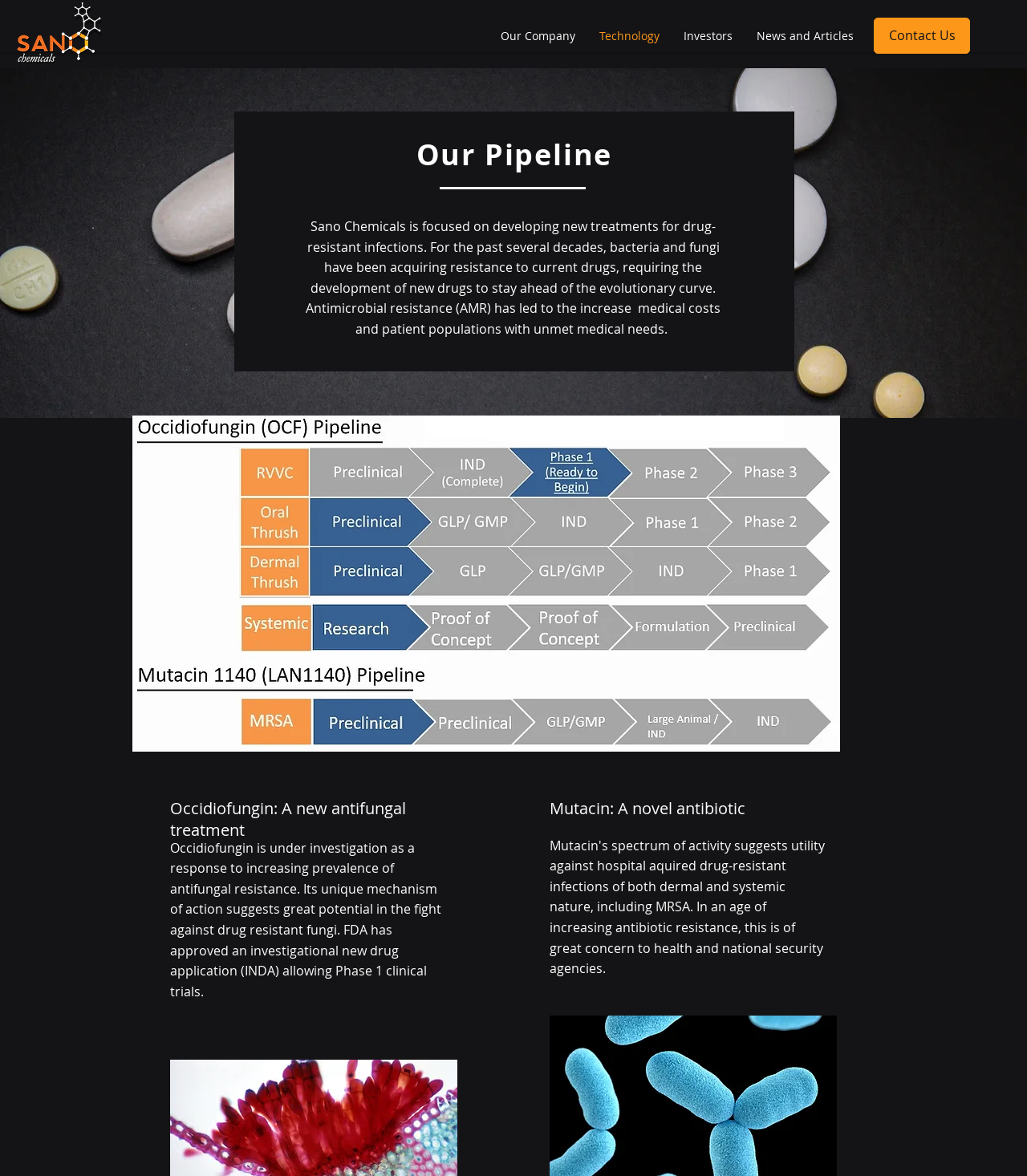For the given element description Contact Us, determine the bounding box coordinates of the UI element. The coordinates should follow the format (top-left x, top-left y, bottom-right x, bottom-right y) and be within the range of 0 to 1.

[0.851, 0.015, 0.945, 0.046]